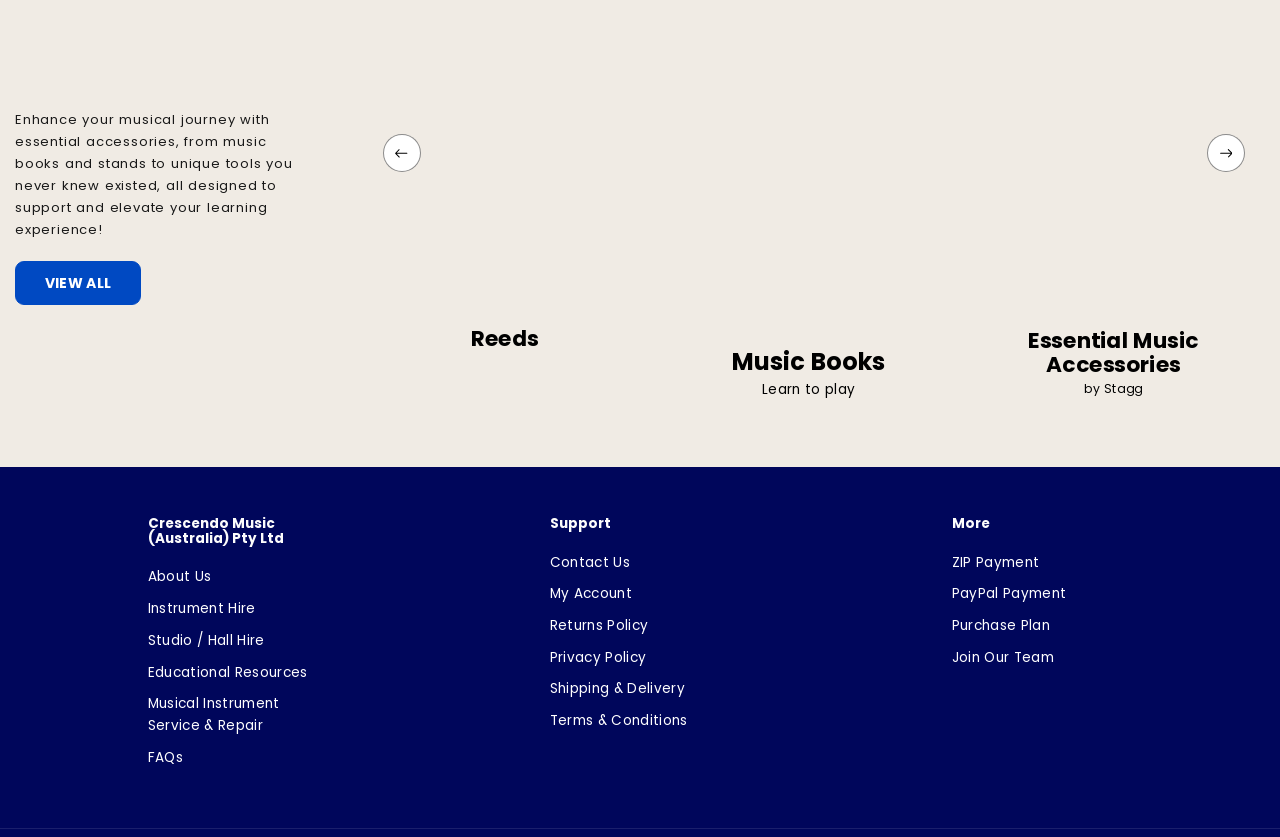What is the name of the company mentioned at the bottom of the page?
Look at the image and answer the question with a single word or phrase.

Crescendo Music (Australia) Pty Ltd